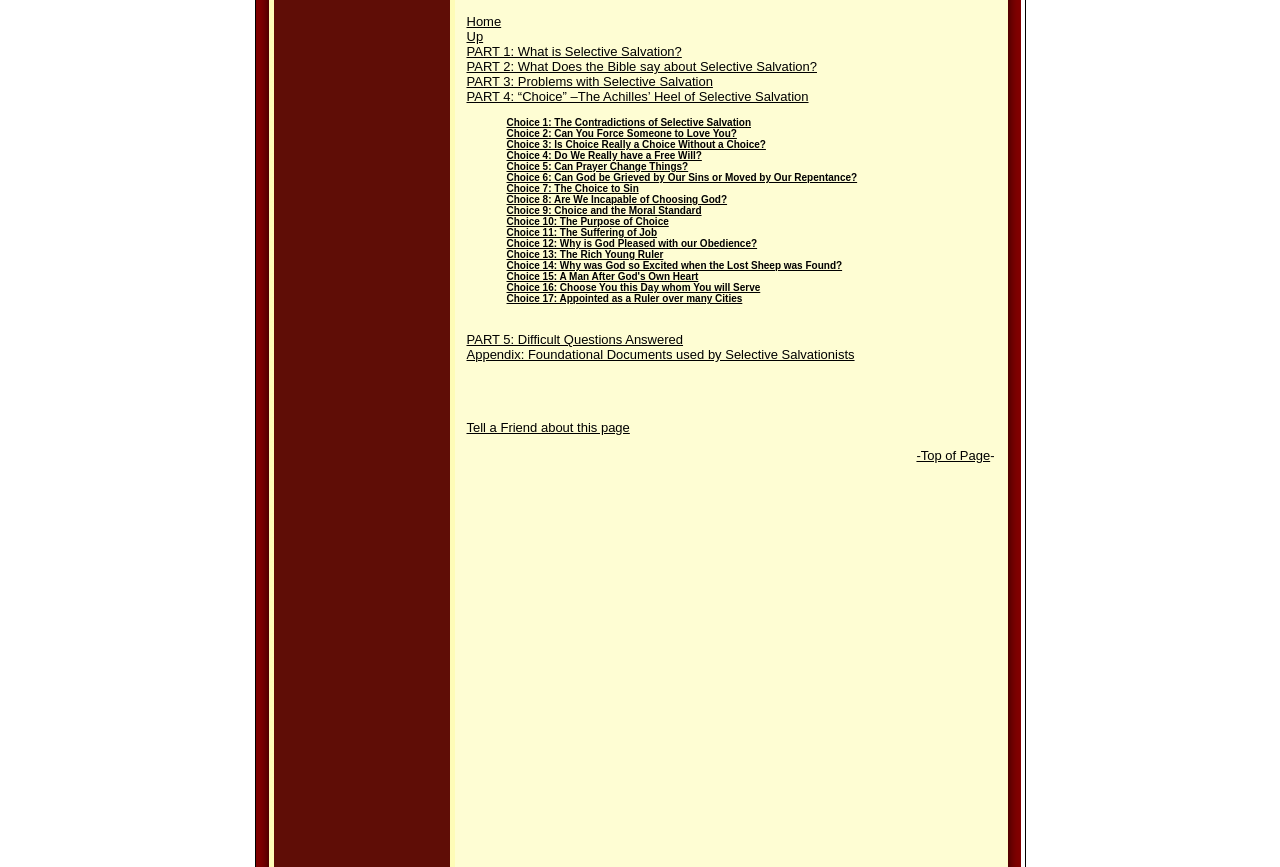Determine the bounding box coordinates of the region that needs to be clicked to achieve the task: "Tell a friend about this page".

[0.364, 0.484, 0.492, 0.502]